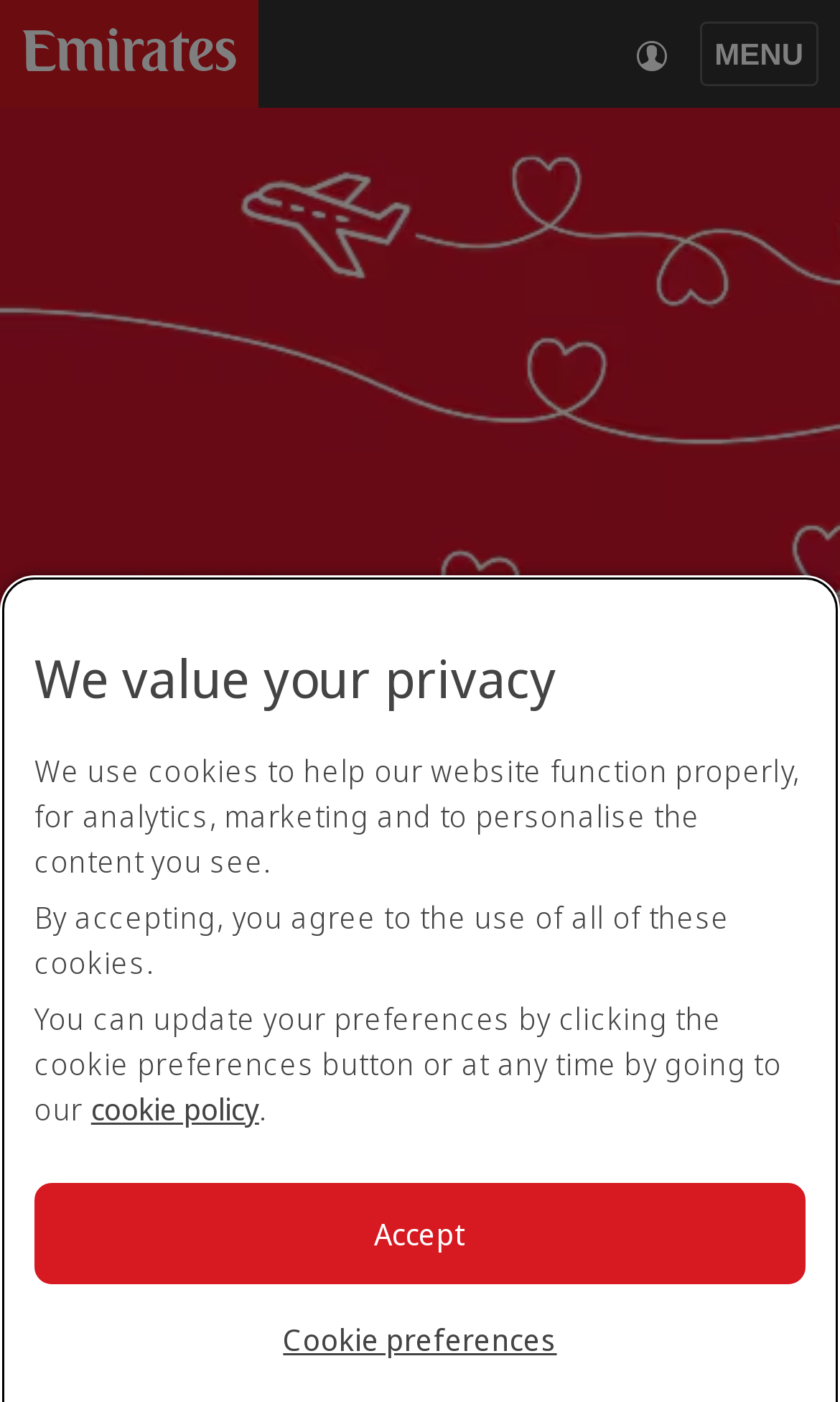Can you specify the bounding box coordinates of the area that needs to be clicked to fulfill the following instruction: "View the Valentine's Day page"?

[0.254, 0.716, 0.746, 0.768]